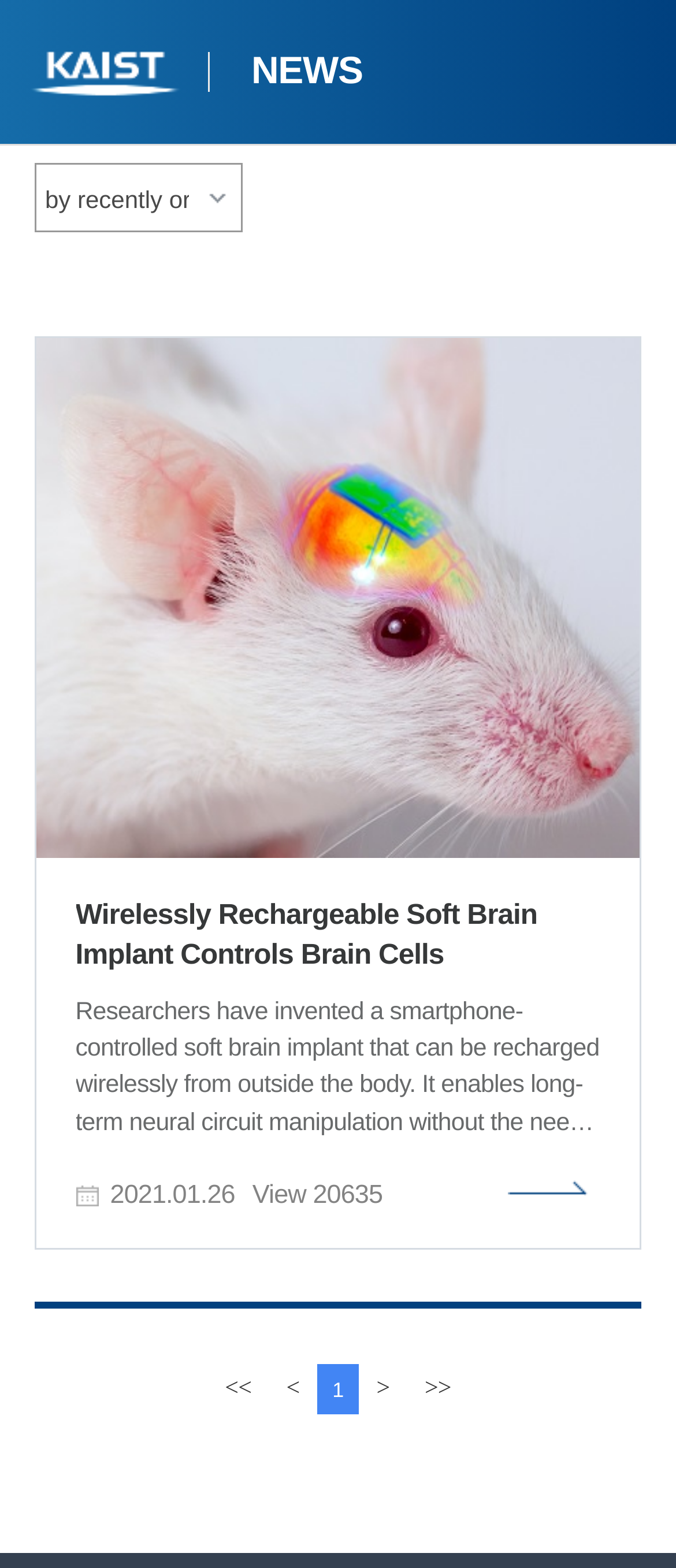Who is the author of the latest article?
Using the image as a reference, answer the question with a short word or phrase.

Not specified